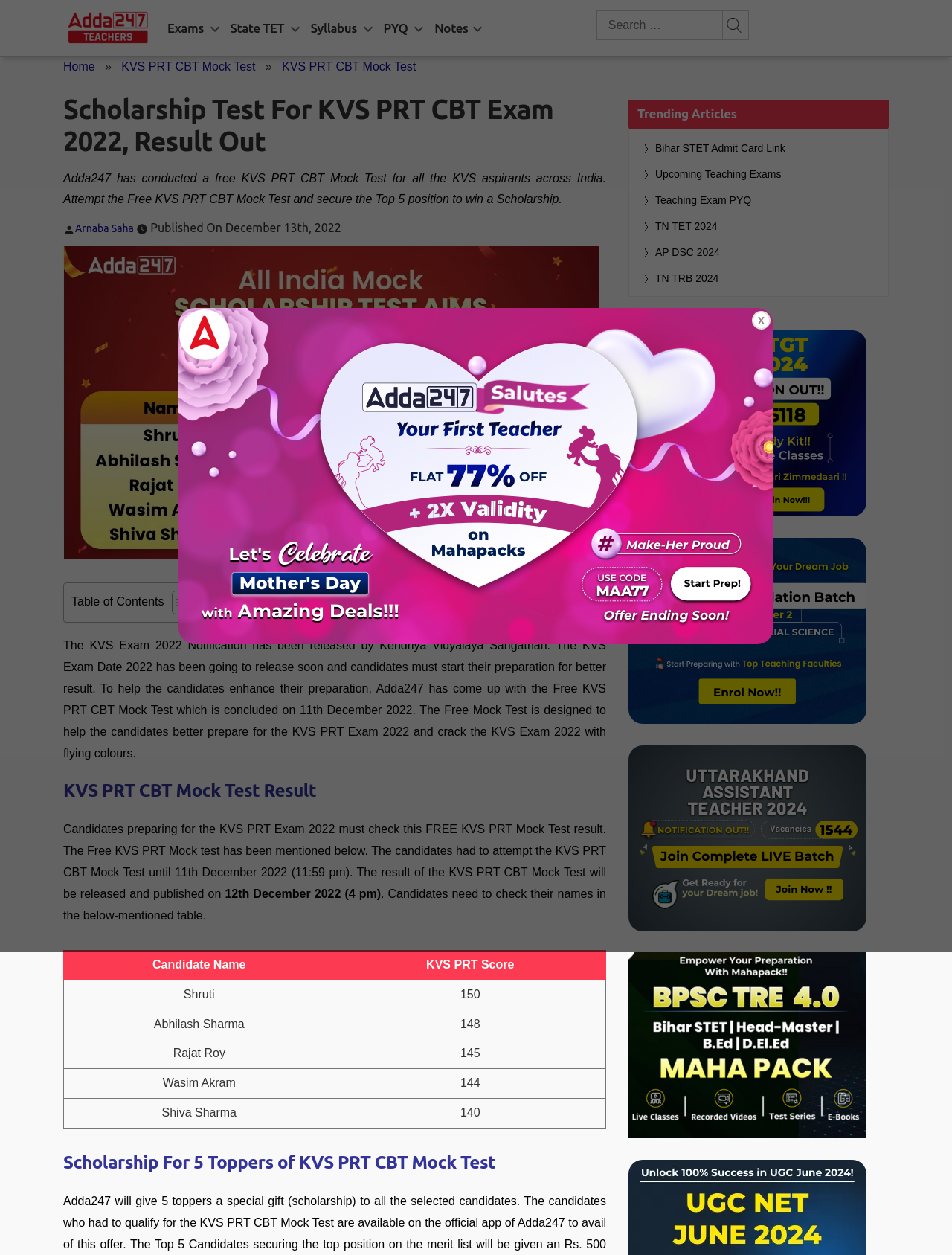Please examine the image and provide a detailed answer to the question: When was the KVS PRT CBT Mock Test result released?

According to the webpage, the result of the KVS PRT CBT Mock Test was released and published on 12th December 2022 (4 pm). Candidates can check their names in the table mentioned below.